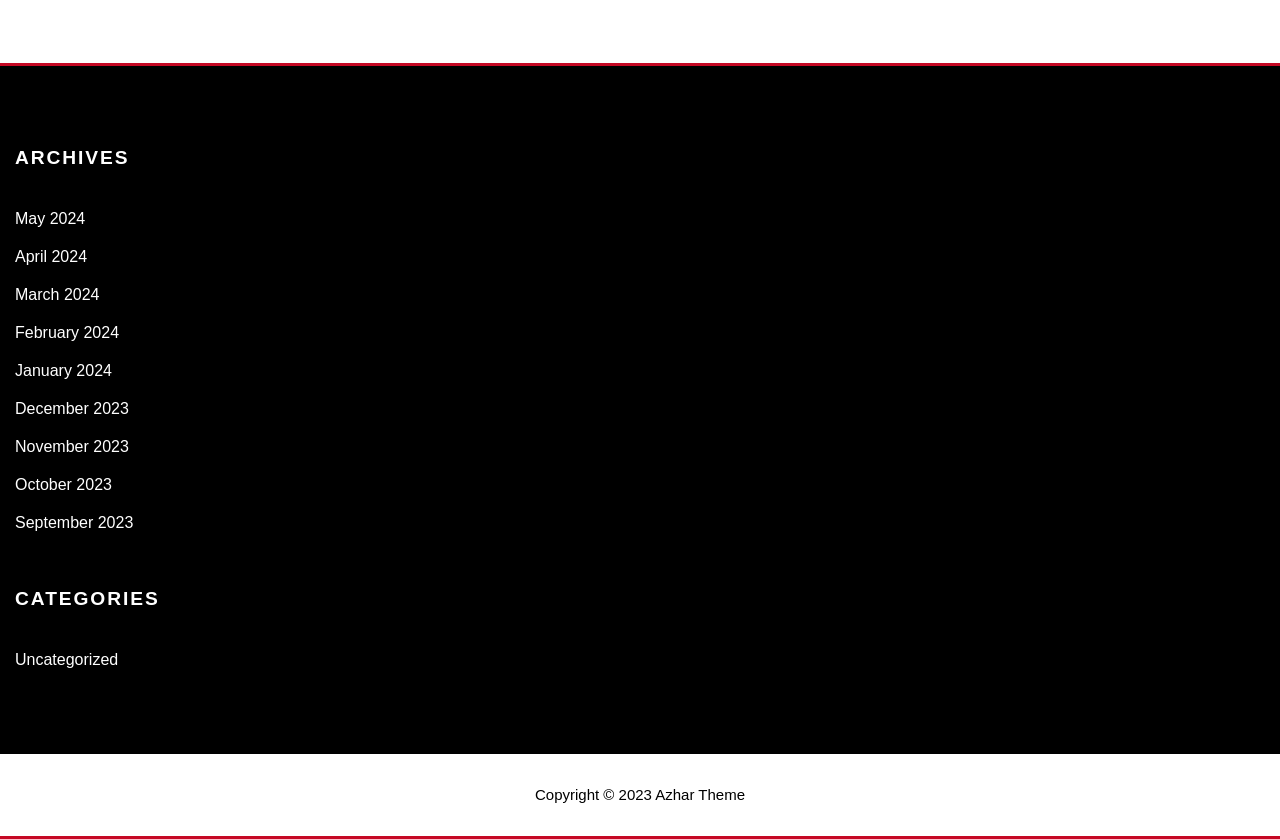Identify the bounding box for the UI element described as: "Uncategorized". Ensure the coordinates are four float numbers between 0 and 1, formatted as [left, top, right, bottom].

[0.012, 0.776, 0.092, 0.796]